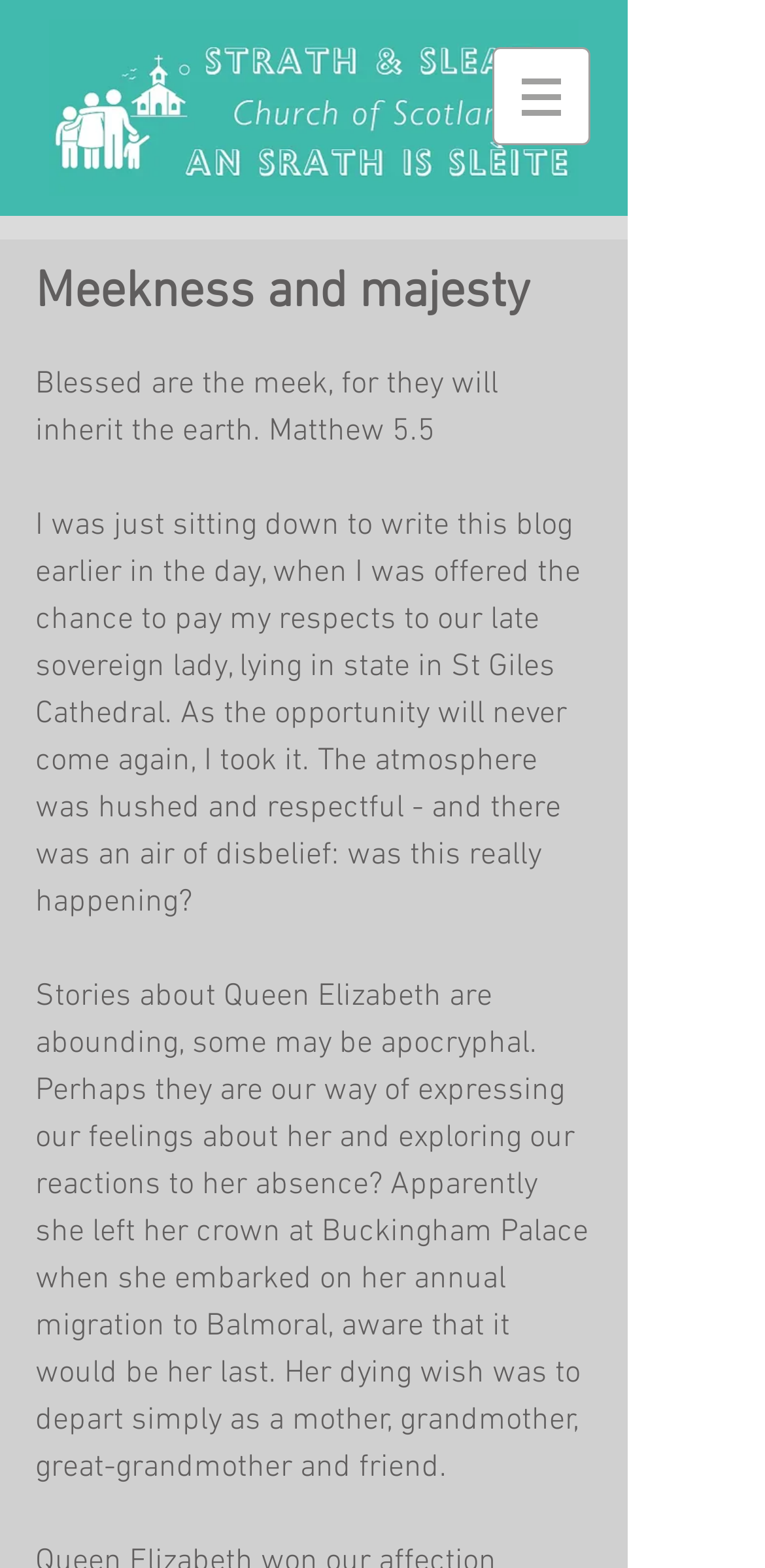Identify and provide the text of the main header on the webpage.

Meekness and majesty